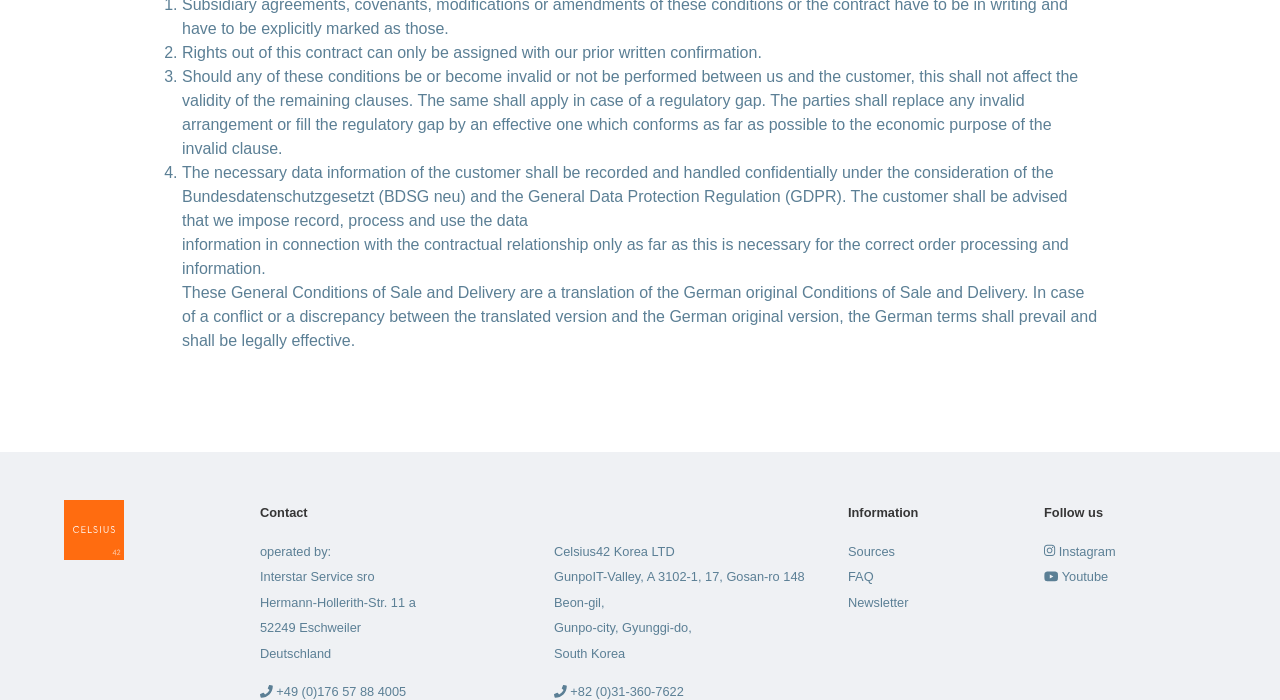Using the provided element description "aria-label="Advertisement" name="aswift_1" title="Advertisement"", determine the bounding box coordinates of the UI element.

None